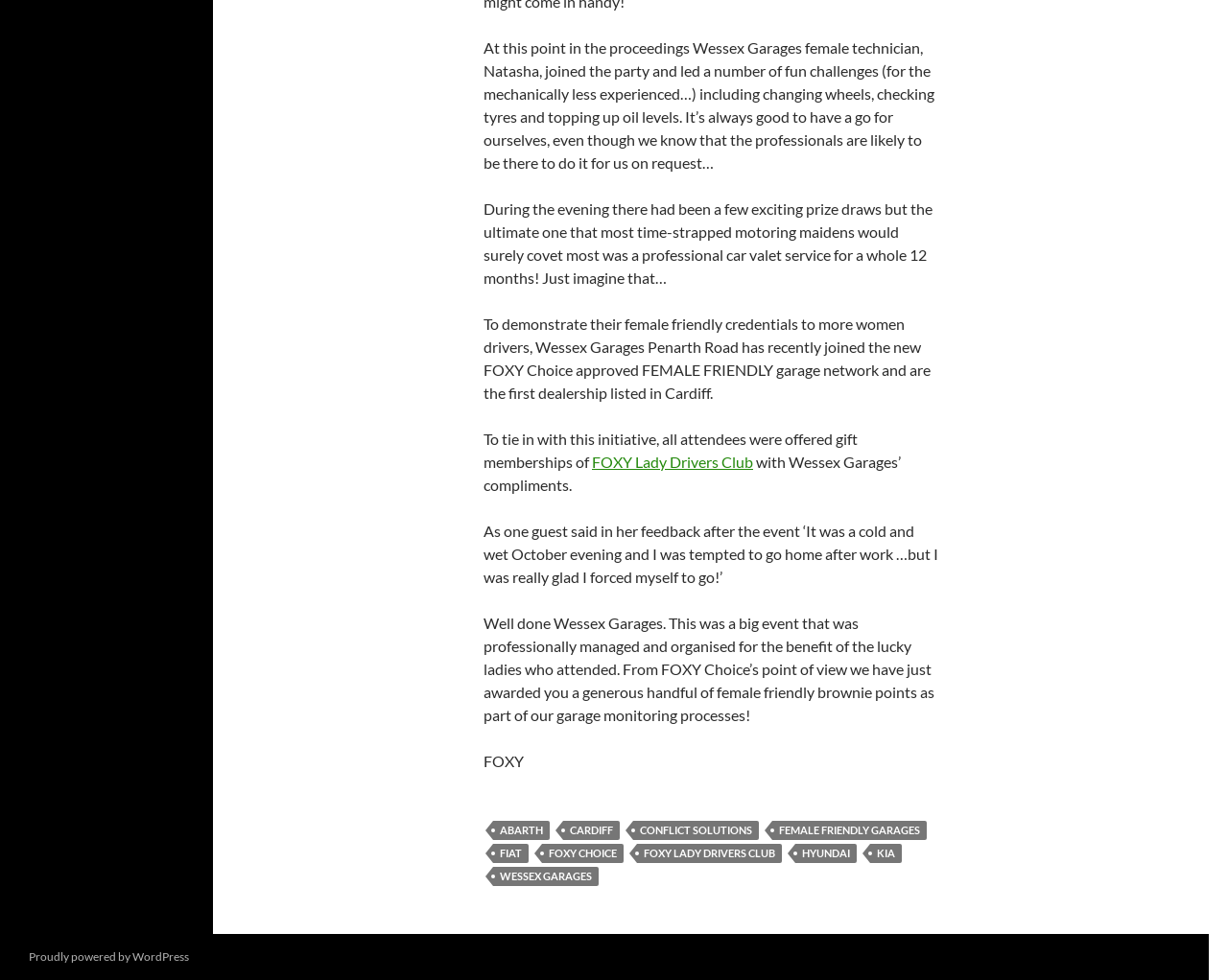Show the bounding box coordinates of the region that should be clicked to follow the instruction: "View Proudly powered by WordPress."

[0.023, 0.969, 0.154, 0.983]